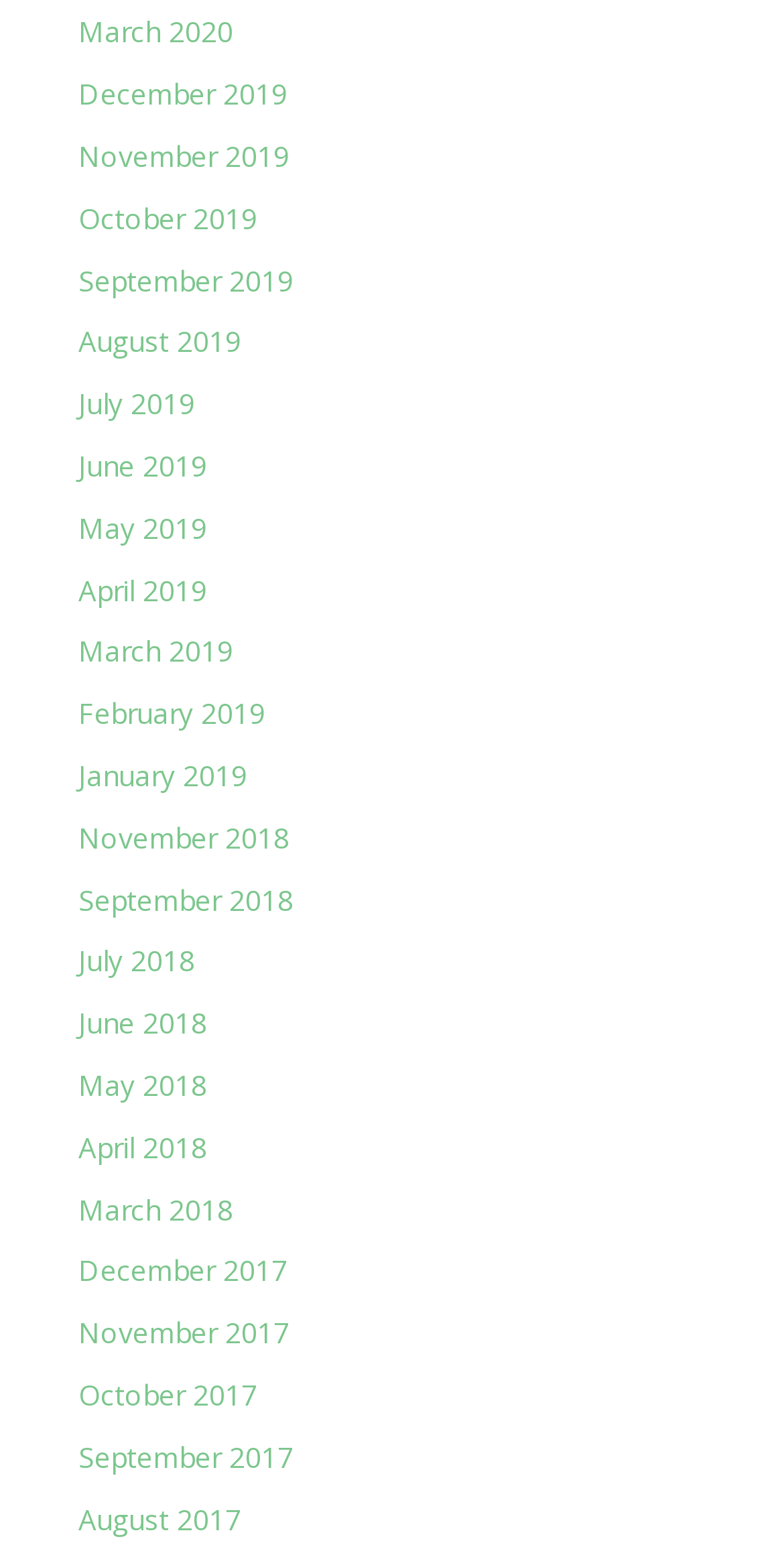Please indicate the bounding box coordinates for the clickable area to complete the following task: "access October 2019". The coordinates should be specified as four float numbers between 0 and 1, i.e., [left, top, right, bottom].

[0.1, 0.129, 0.328, 0.154]